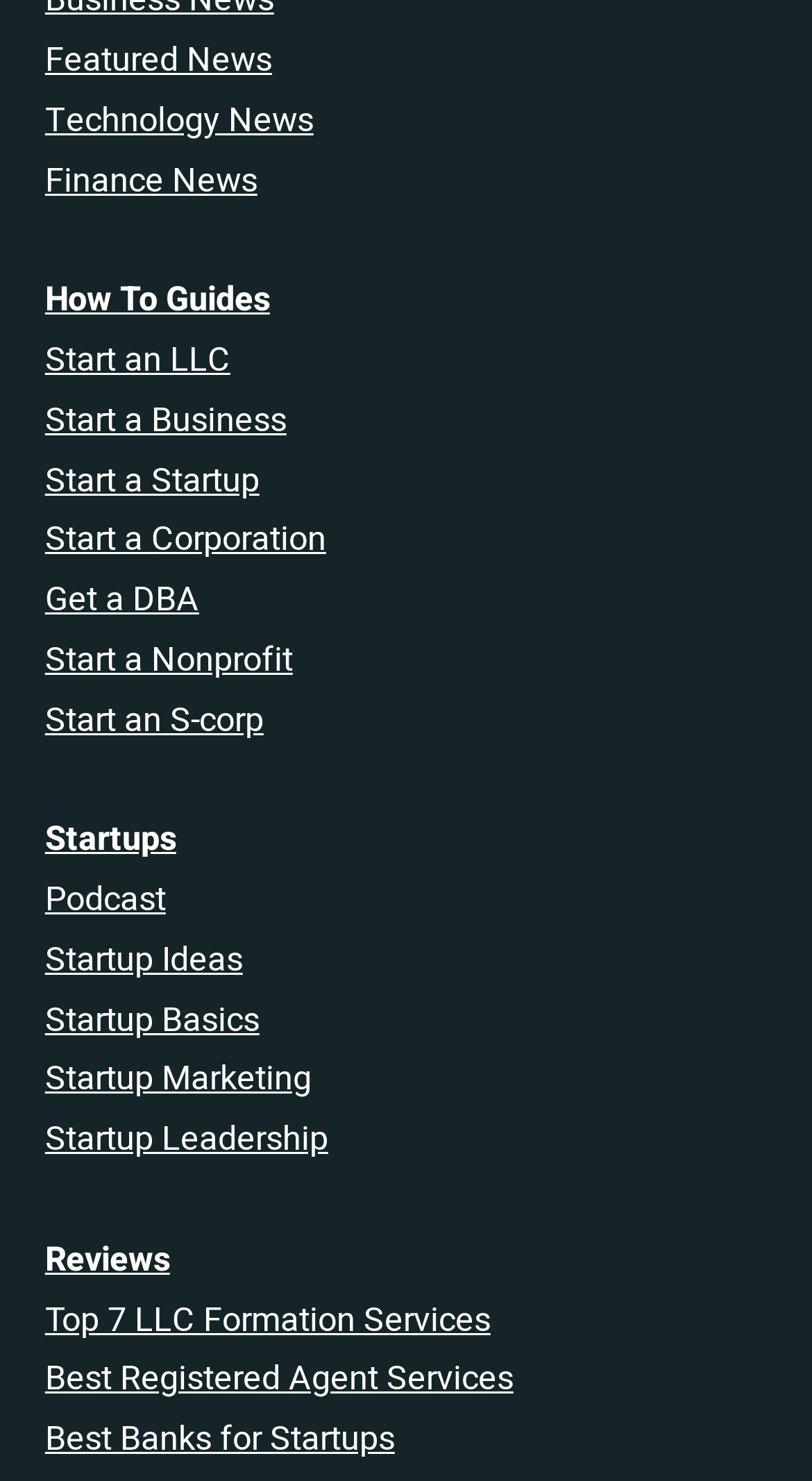Please determine the bounding box coordinates, formatted as (top-left x, top-left y, bottom-right x, bottom-right y), with all values as floating point numbers between 0 and 1. Identify the bounding box of the region described as: Startup Ideas

[0.055, 0.631, 0.299, 0.665]